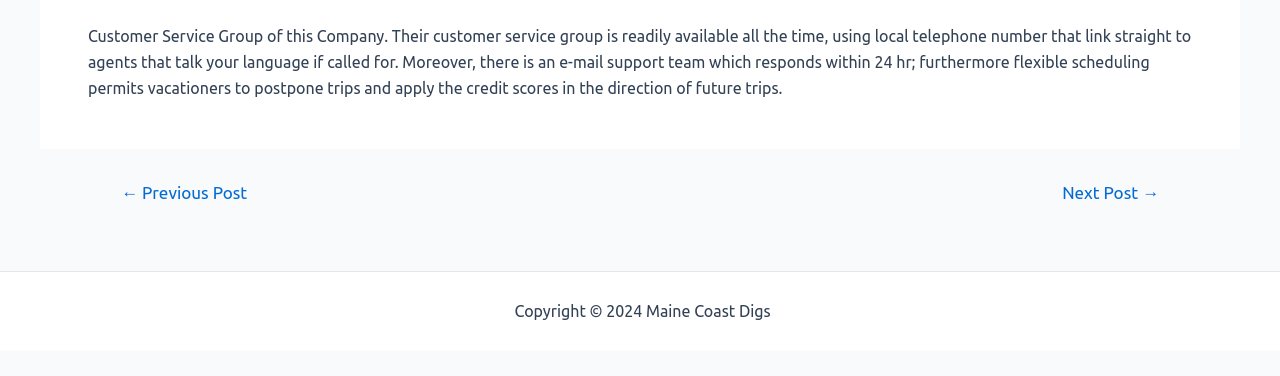Provide a one-word or brief phrase answer to the question:
What is the purpose of the customer service group?

To assist customers